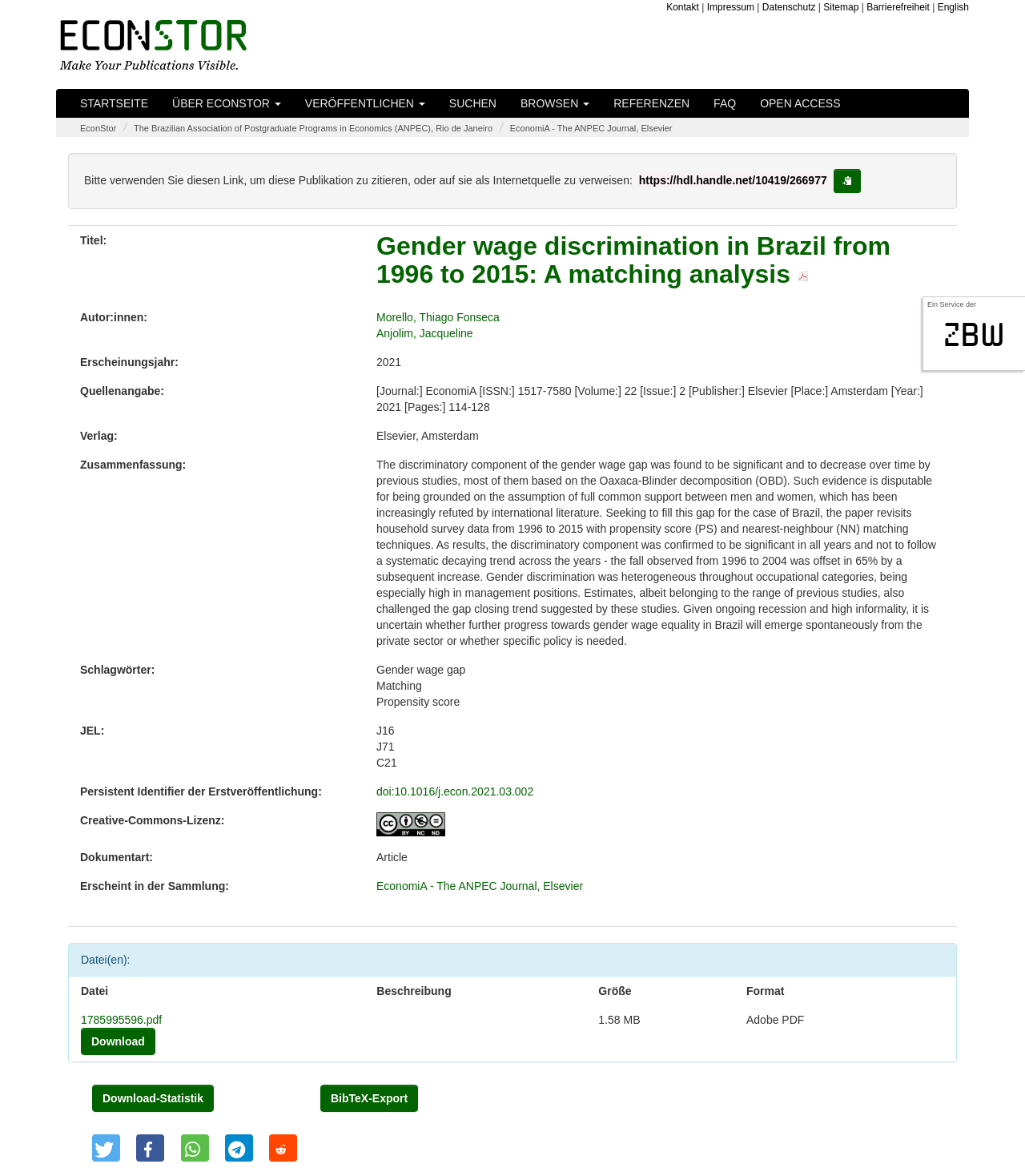What is the file size of the PDF?
Provide a comprehensive and detailed answer to the question.

The file size of the PDF can be found in the section 'Datei(en):' where it is written as '1.58 MB'.